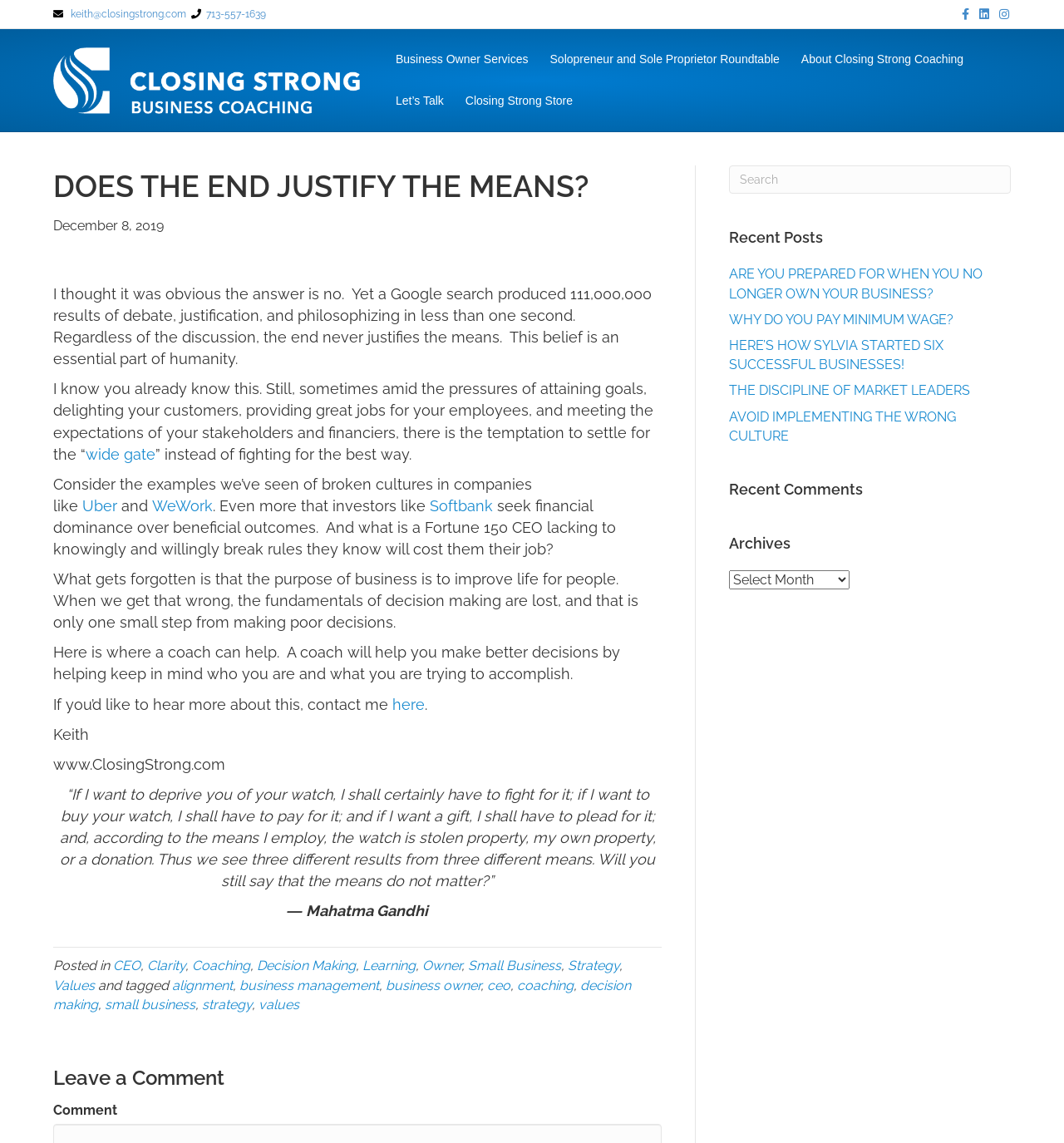Answer the question below using just one word or a short phrase: 
What is the title of the article?

DOES THE END JUSTIFY THE MEANS?